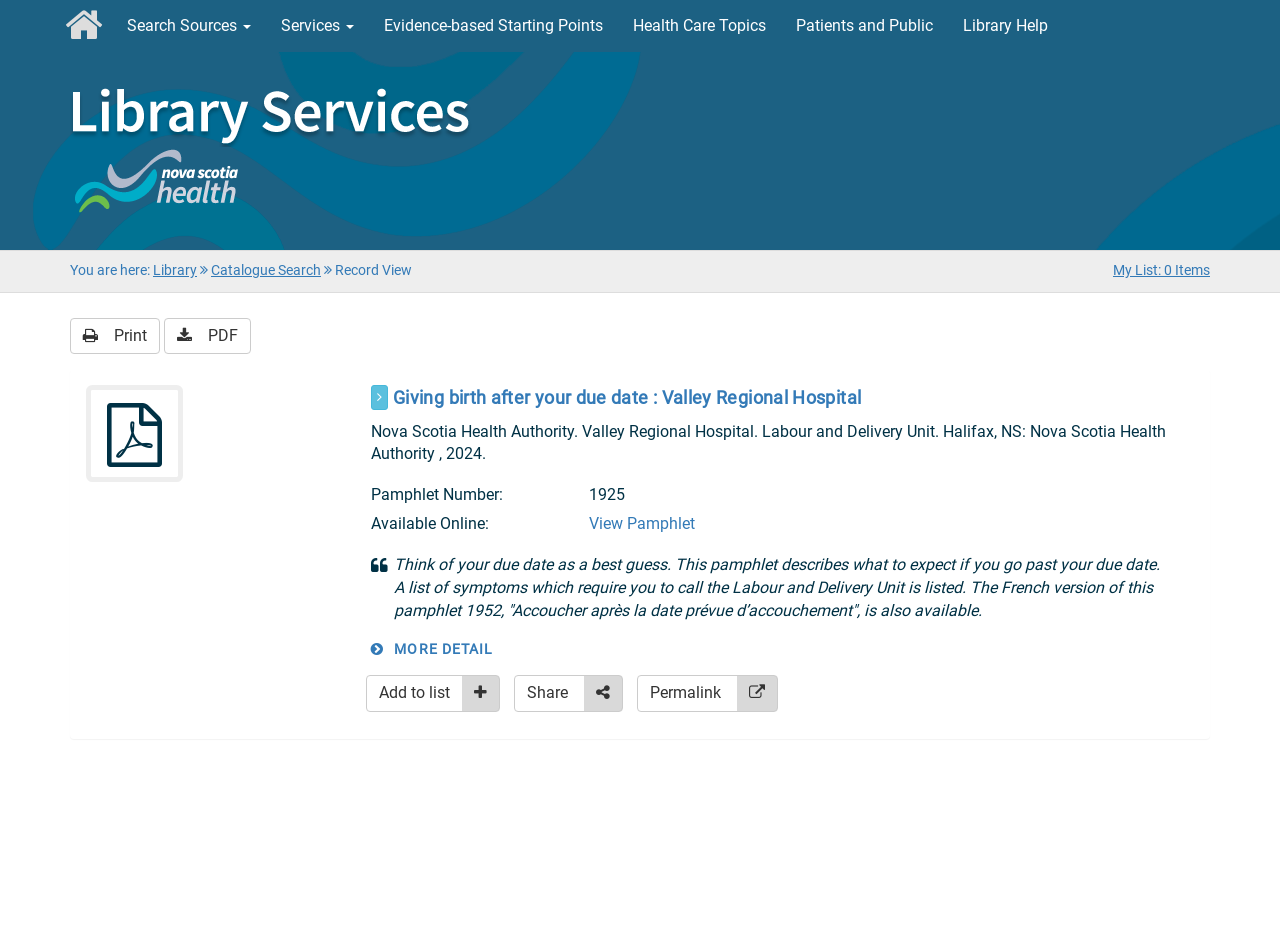Please identify the bounding box coordinates of the element on the webpage that should be clicked to follow this instruction: "Search sources". The bounding box coordinates should be given as four float numbers between 0 and 1, formatted as [left, top, right, bottom].

[0.088, 0.0, 0.208, 0.056]